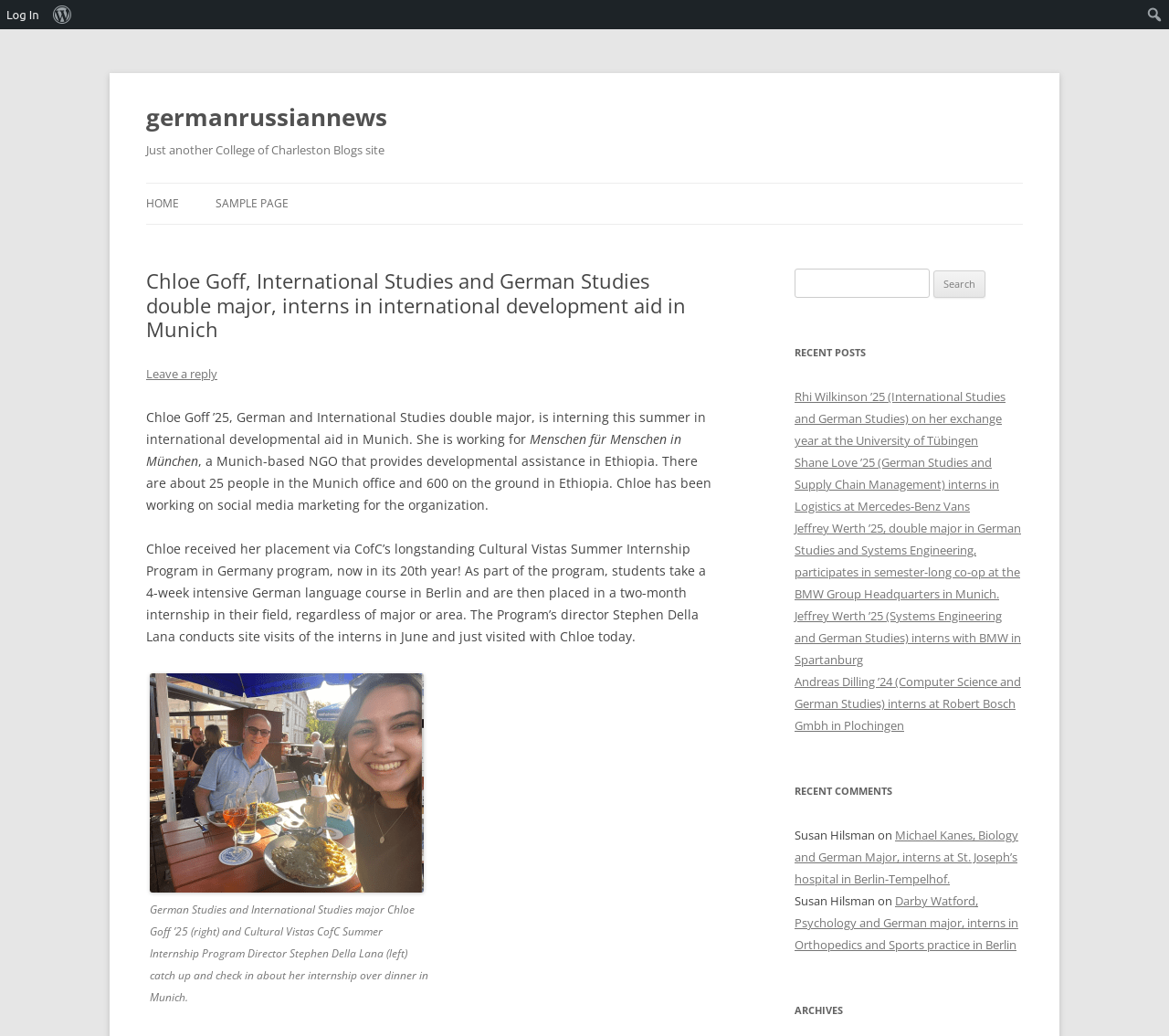Please identify the bounding box coordinates of where to click in order to follow the instruction: "Read the sample page".

[0.184, 0.177, 0.247, 0.216]